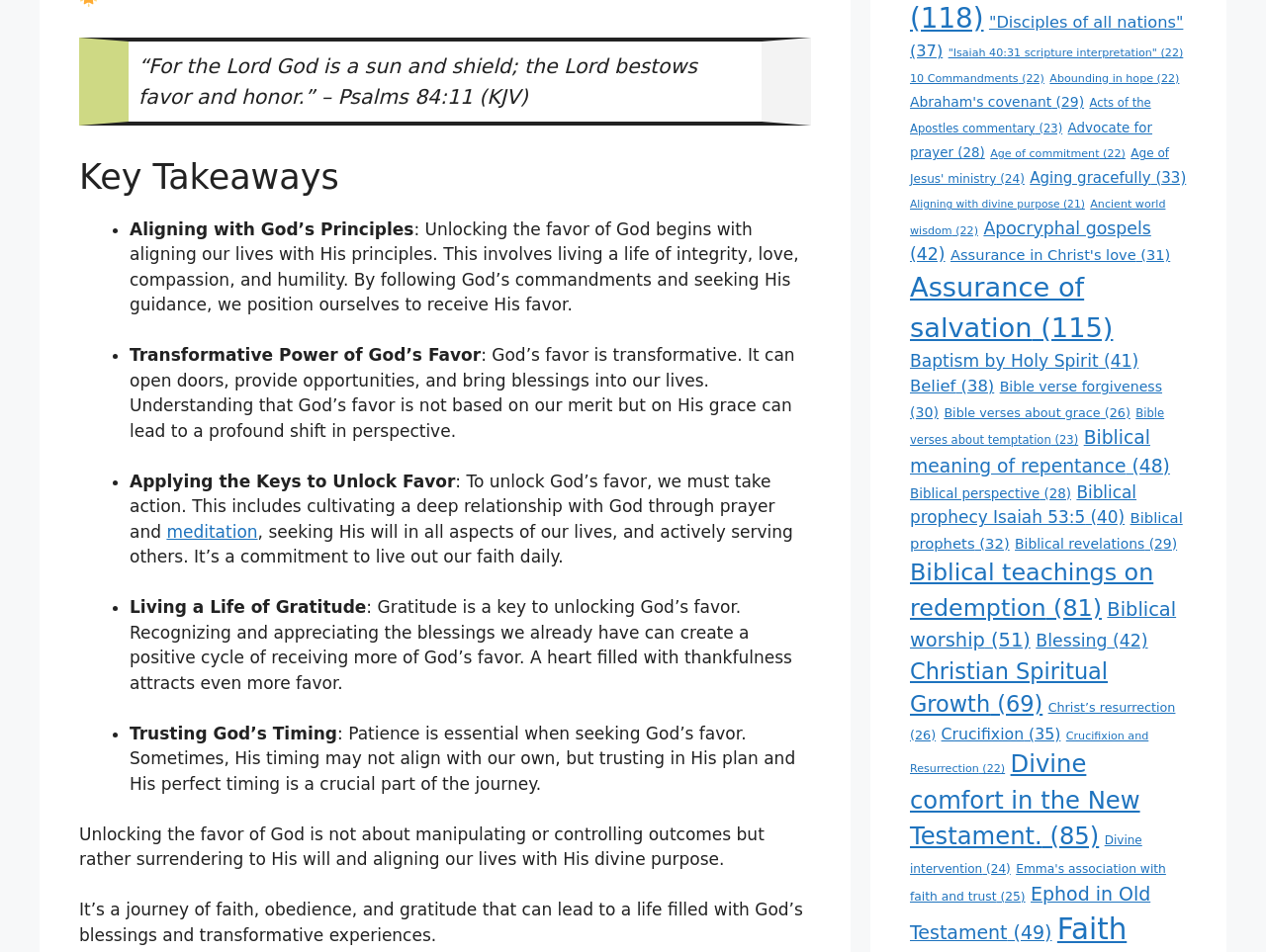What is the first key takeaway mentioned on the page?
From the screenshot, provide a brief answer in one word or phrase.

Aligning with God's Principles